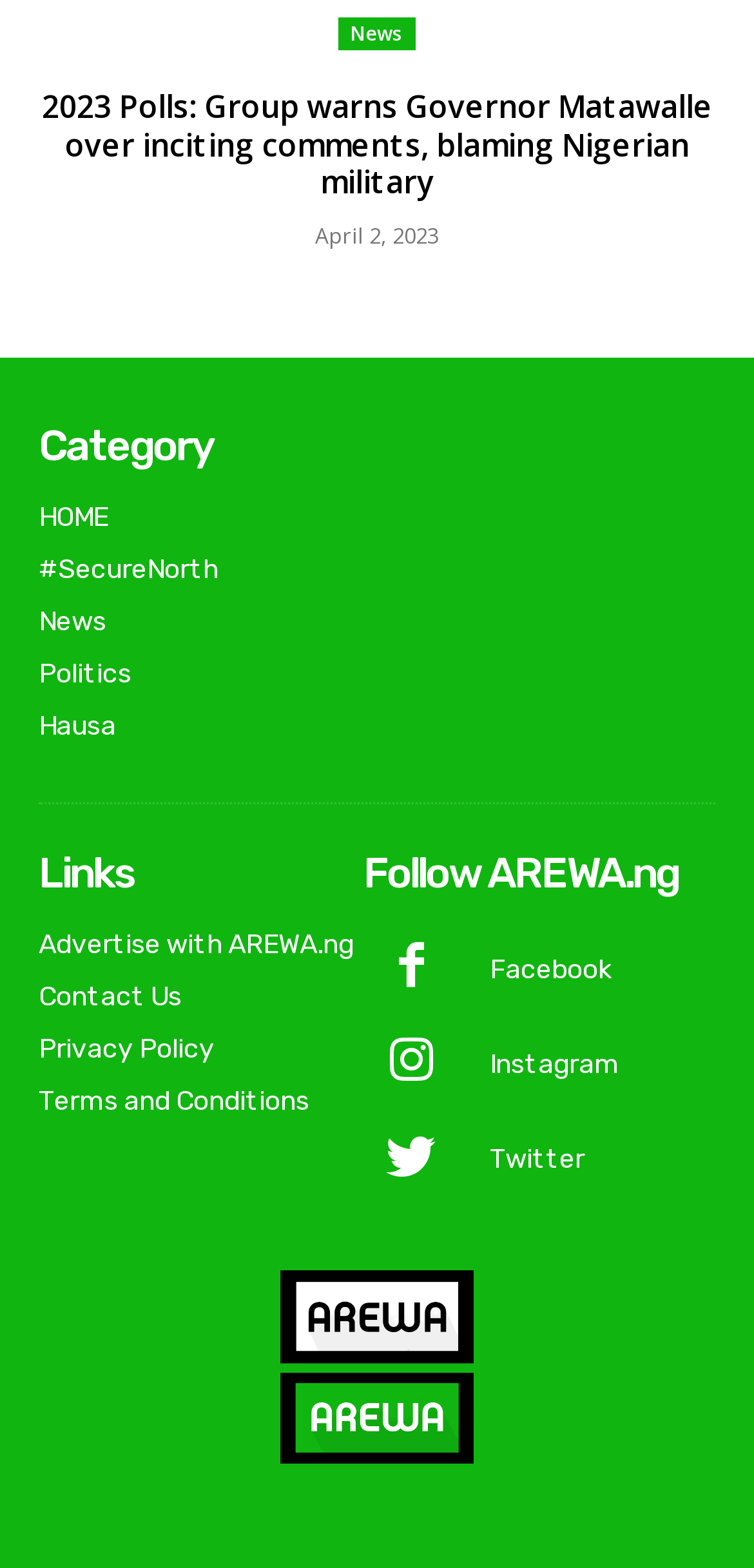Answer the following query concisely with a single word or phrase:
How many categories are listed on the webpage?

5